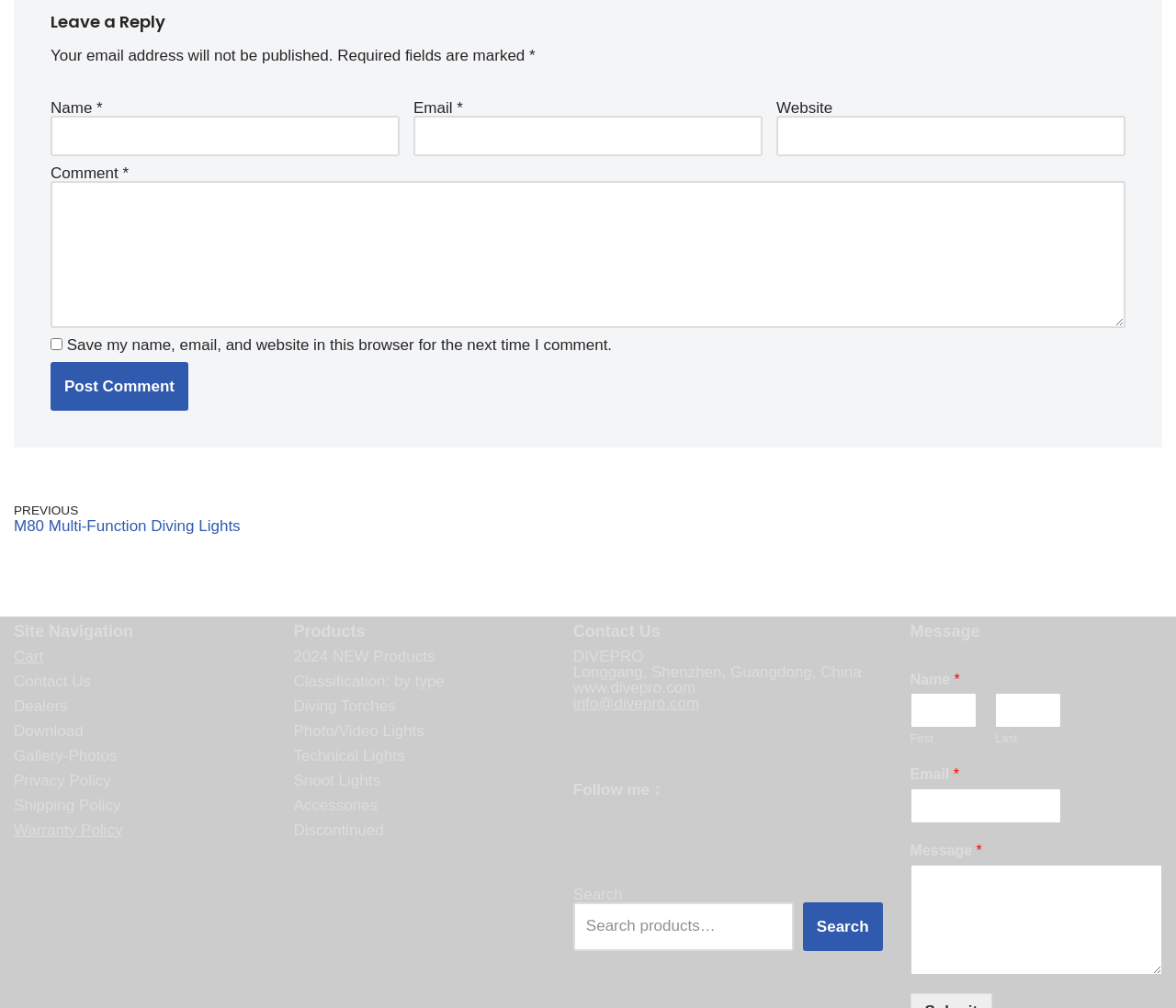Given the element description, predict the bounding box coordinates in the format (top-left x, top-left y, bottom-right x, bottom-right y), using floating point numbers between 0 and 1: Dealers

[0.012, 0.692, 0.057, 0.709]